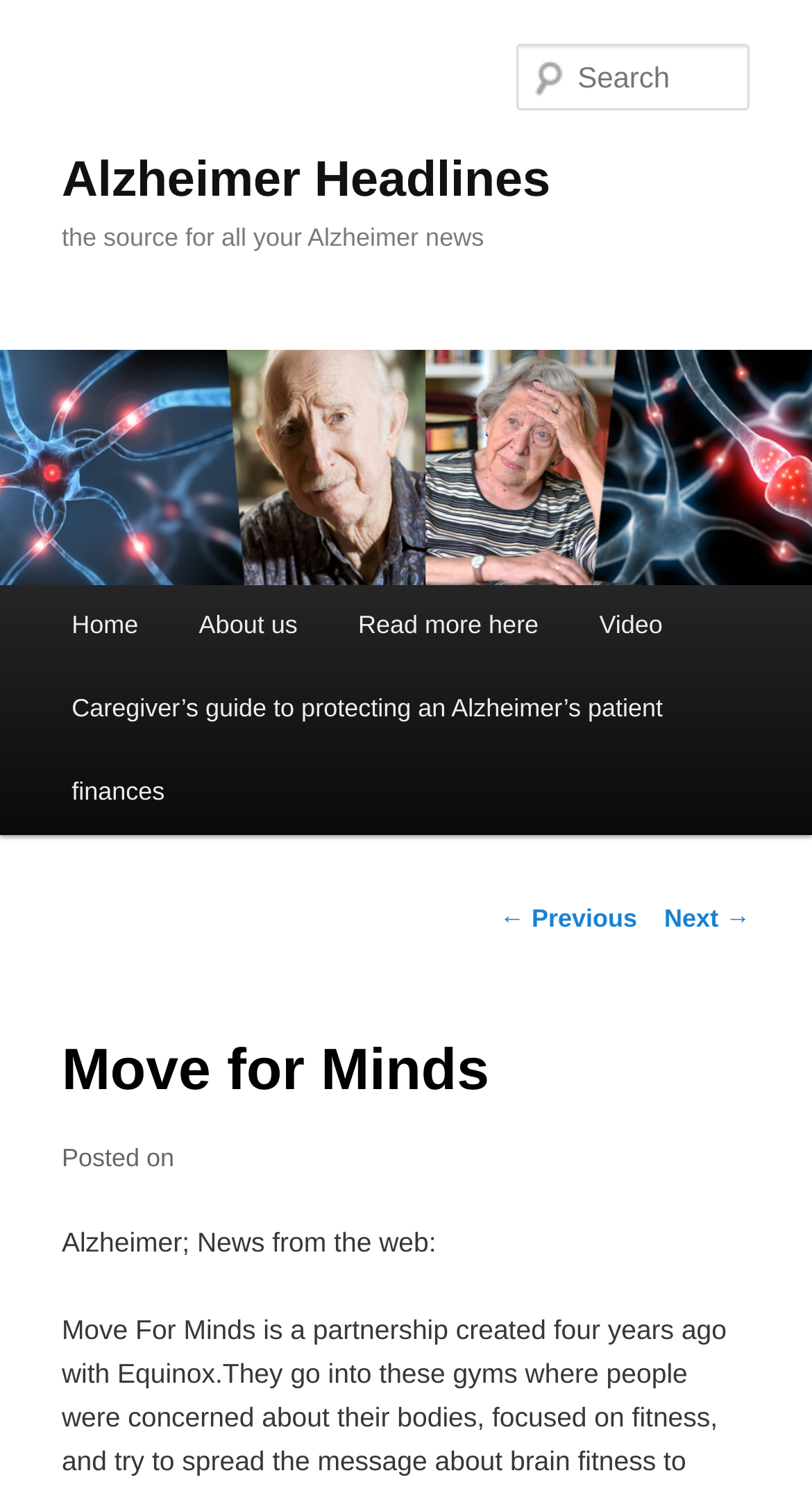Locate the bounding box coordinates of the element's region that should be clicked to carry out the following instruction: "Search for Alzheimer news". The coordinates need to be four float numbers between 0 and 1, i.e., [left, top, right, bottom].

[0.637, 0.03, 0.924, 0.074]